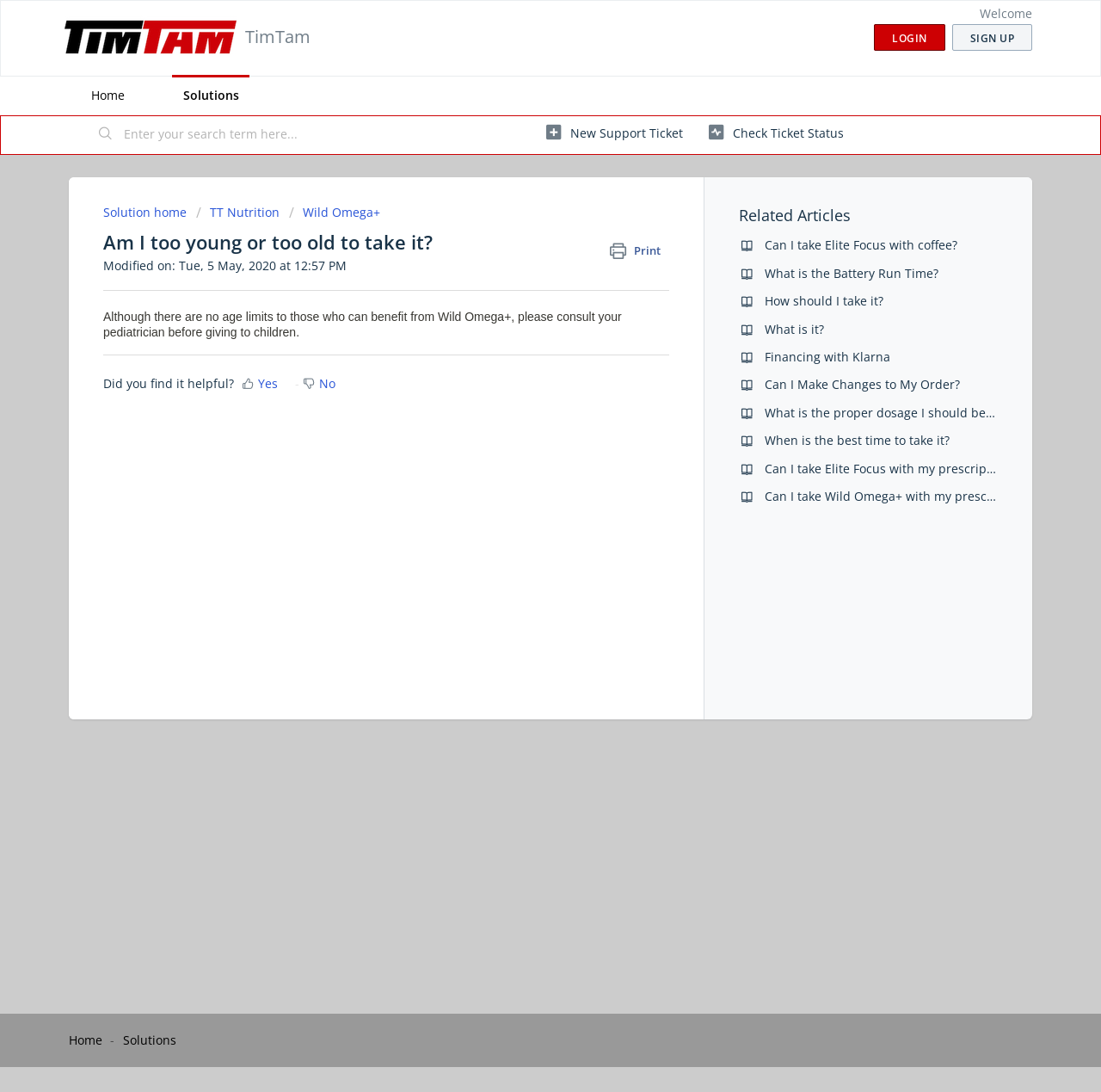Based on the provided description, "Home", find the bounding box of the corresponding UI element in the screenshot.

[0.062, 0.945, 0.093, 0.96]